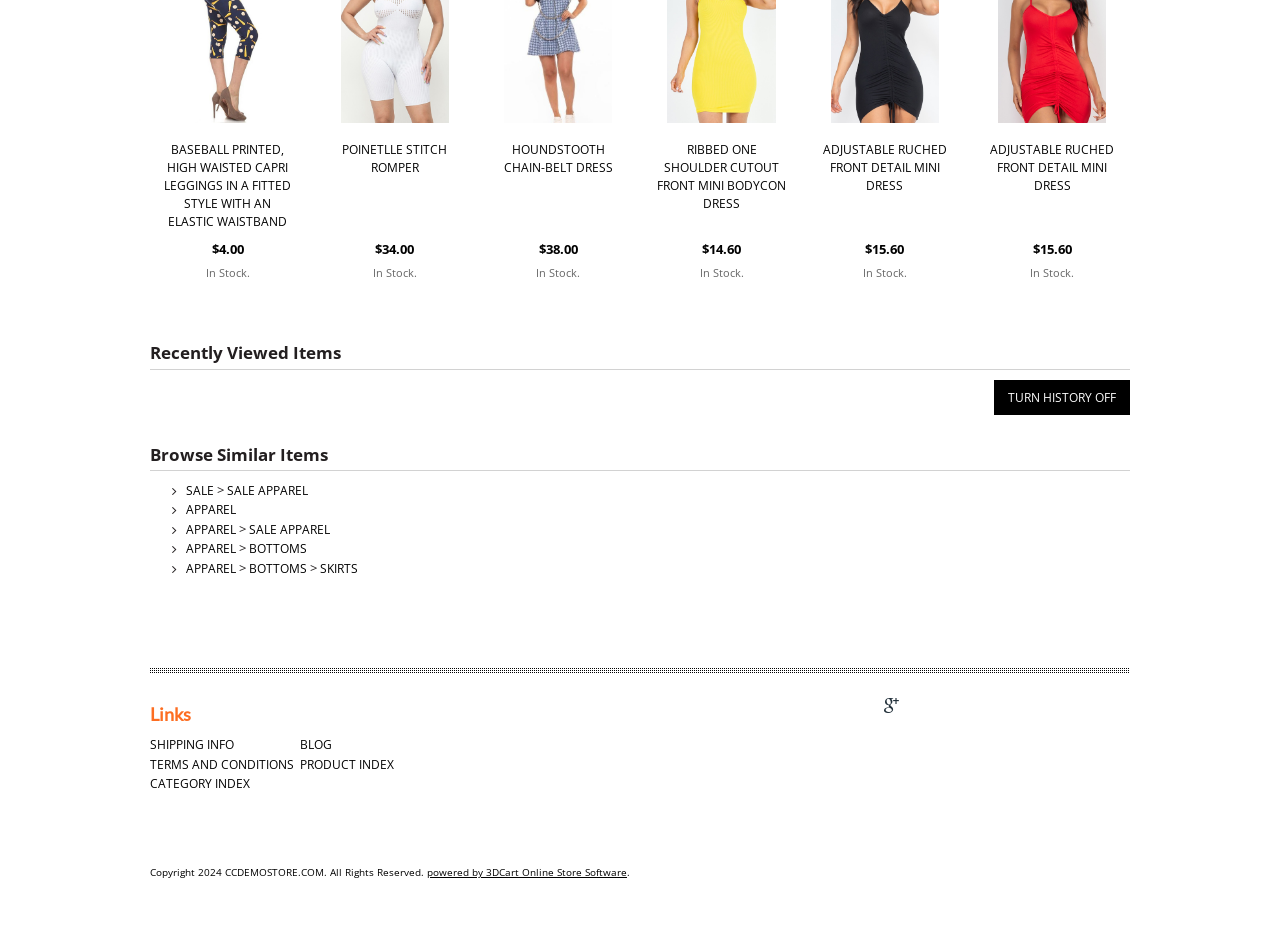What is the purpose of the 'Turn History Off' button?
Using the image, provide a detailed and thorough answer to the question.

The 'Turn History Off' button is likely used to turn off the browsing history, allowing users to keep their browsing history private.